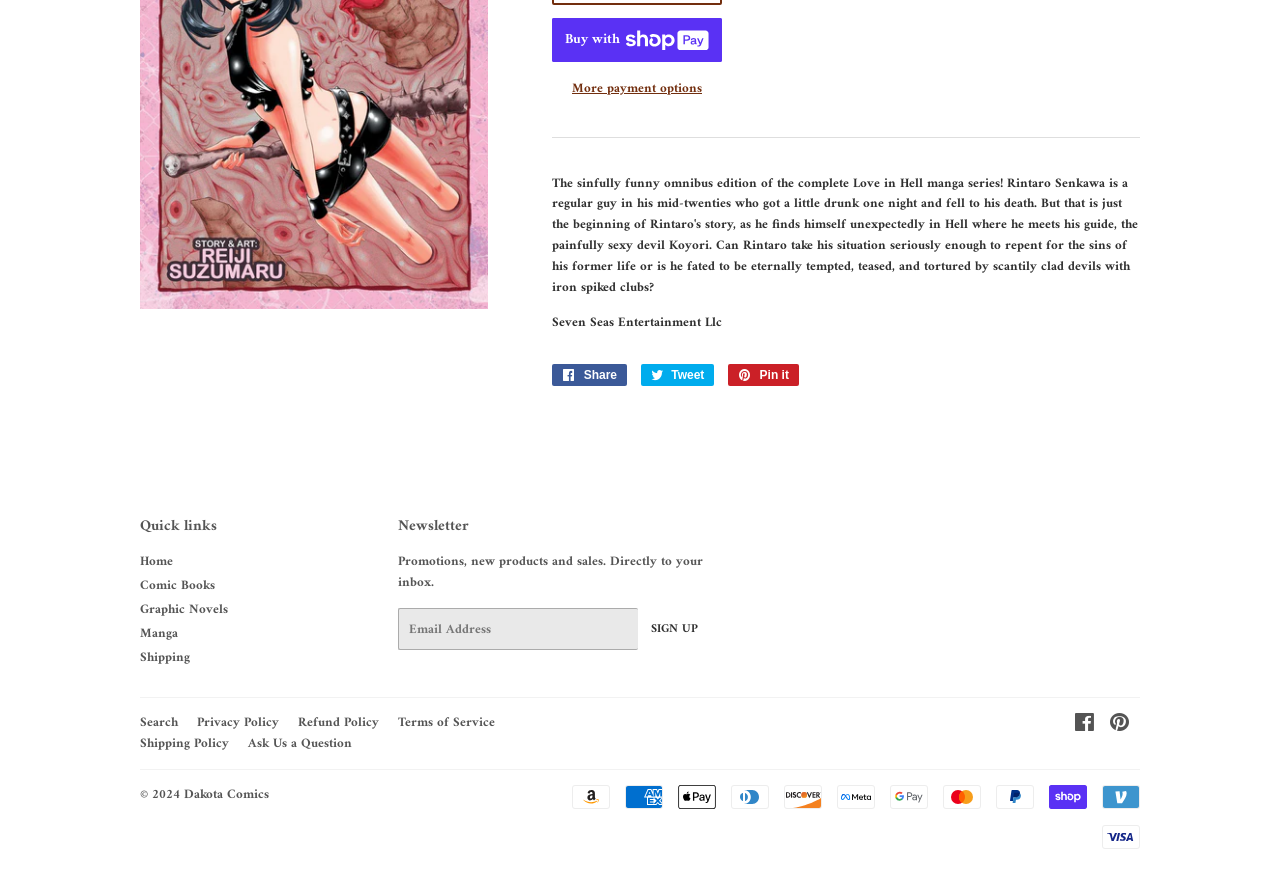Locate the bounding box coordinates of the UI element described by: "Free Software Foundation Europe". Provide the coordinates as four float numbers between 0 and 1, formatted as [left, top, right, bottom].

None